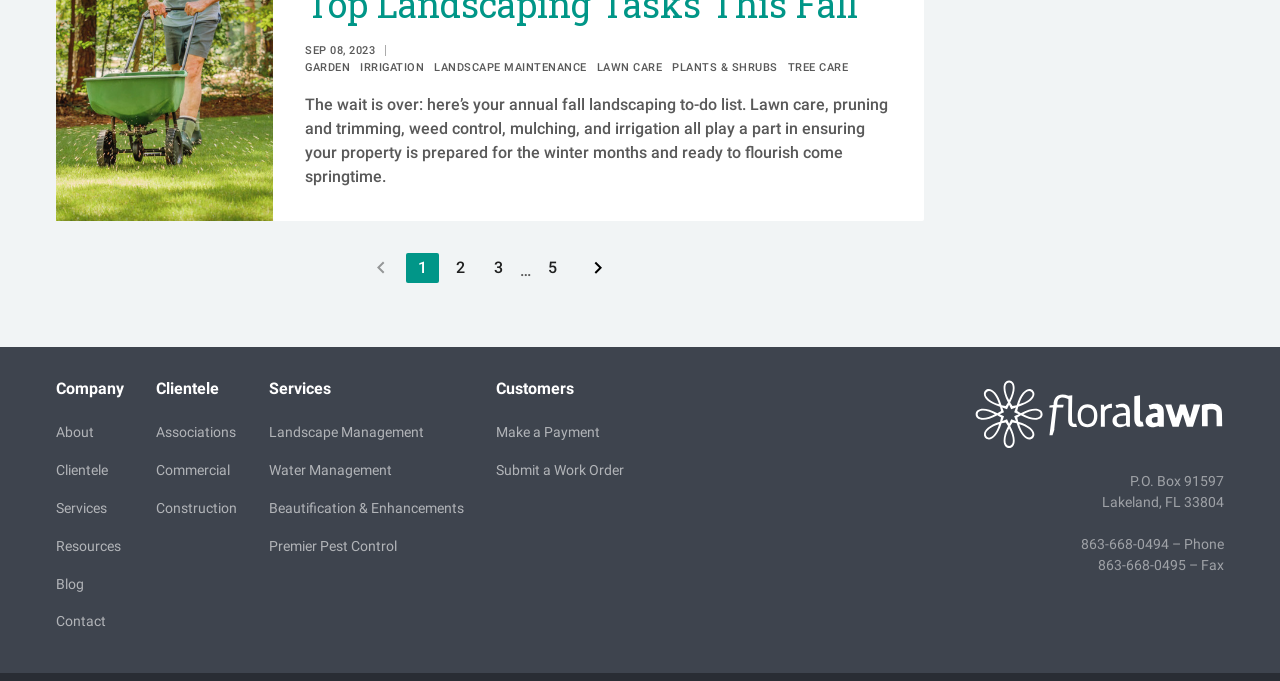What is the current date?
Look at the image and respond with a single word or a short phrase.

SEP 08, 2023